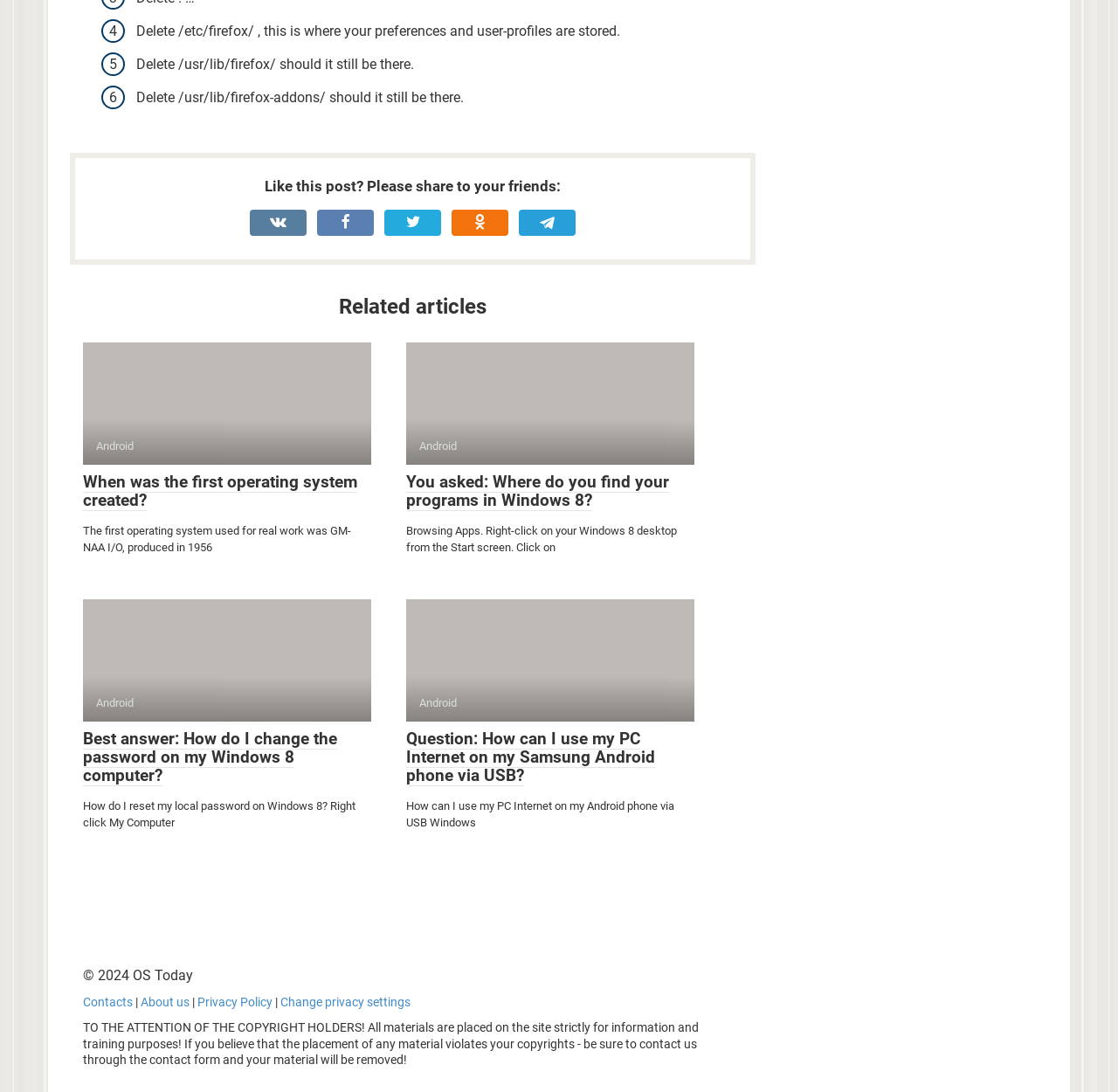Please answer the following question using a single word or phrase: 
How do I reset my local password on Windows 8?

Right click My Computer